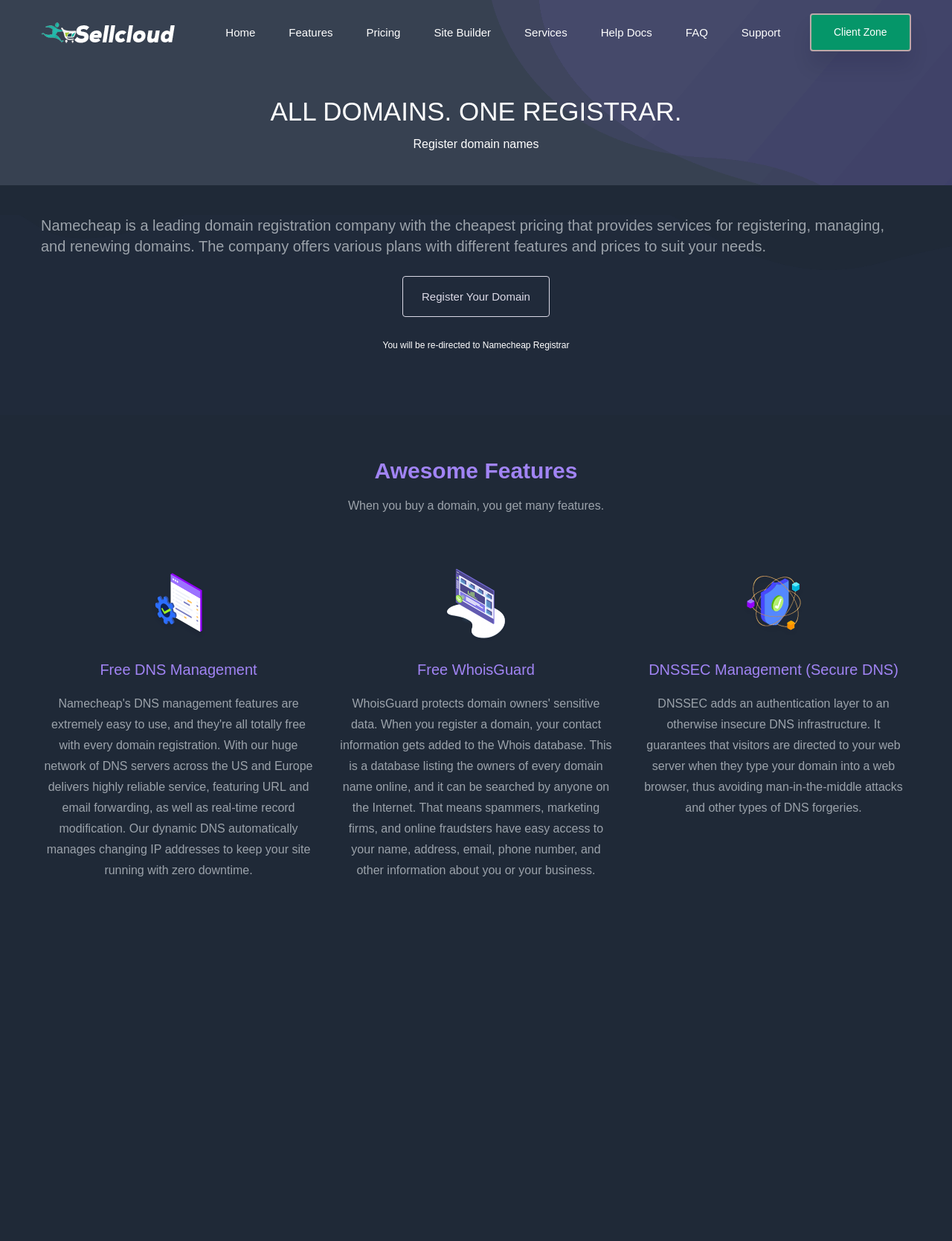What is the company's domain registration service?
Please give a detailed answer to the question using the information shown in the image.

Based on the webpage, it is mentioned that 'Namecheap is a leading domain registration company with the cheapest pricing that provides services for registering, managing, and renewing domains.' This indicates that the company's domain registration service is provided by Namecheap.